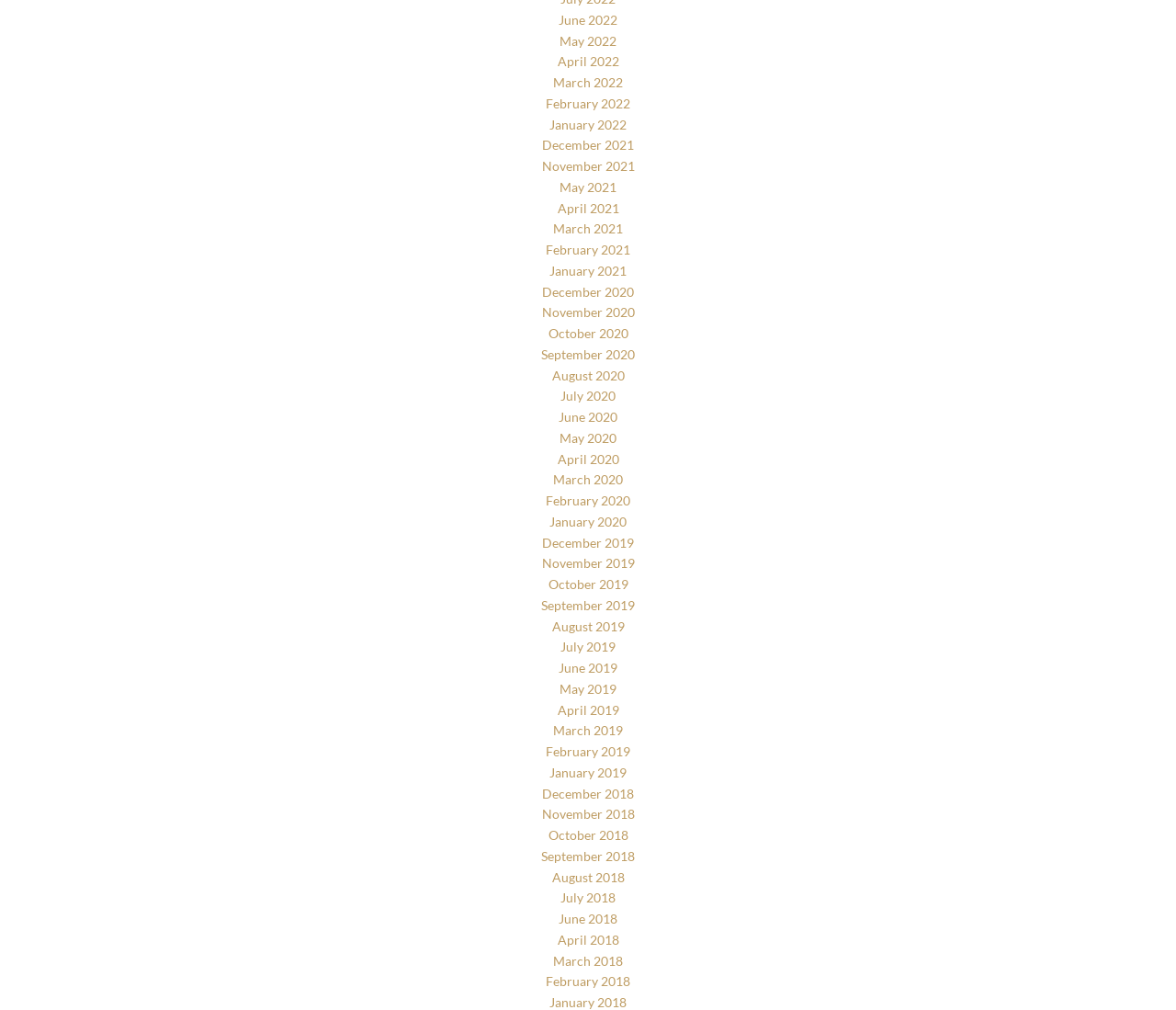Identify the bounding box coordinates of the region that should be clicked to execute the following instruction: "View March 2018".

[0.47, 0.943, 0.53, 0.959]